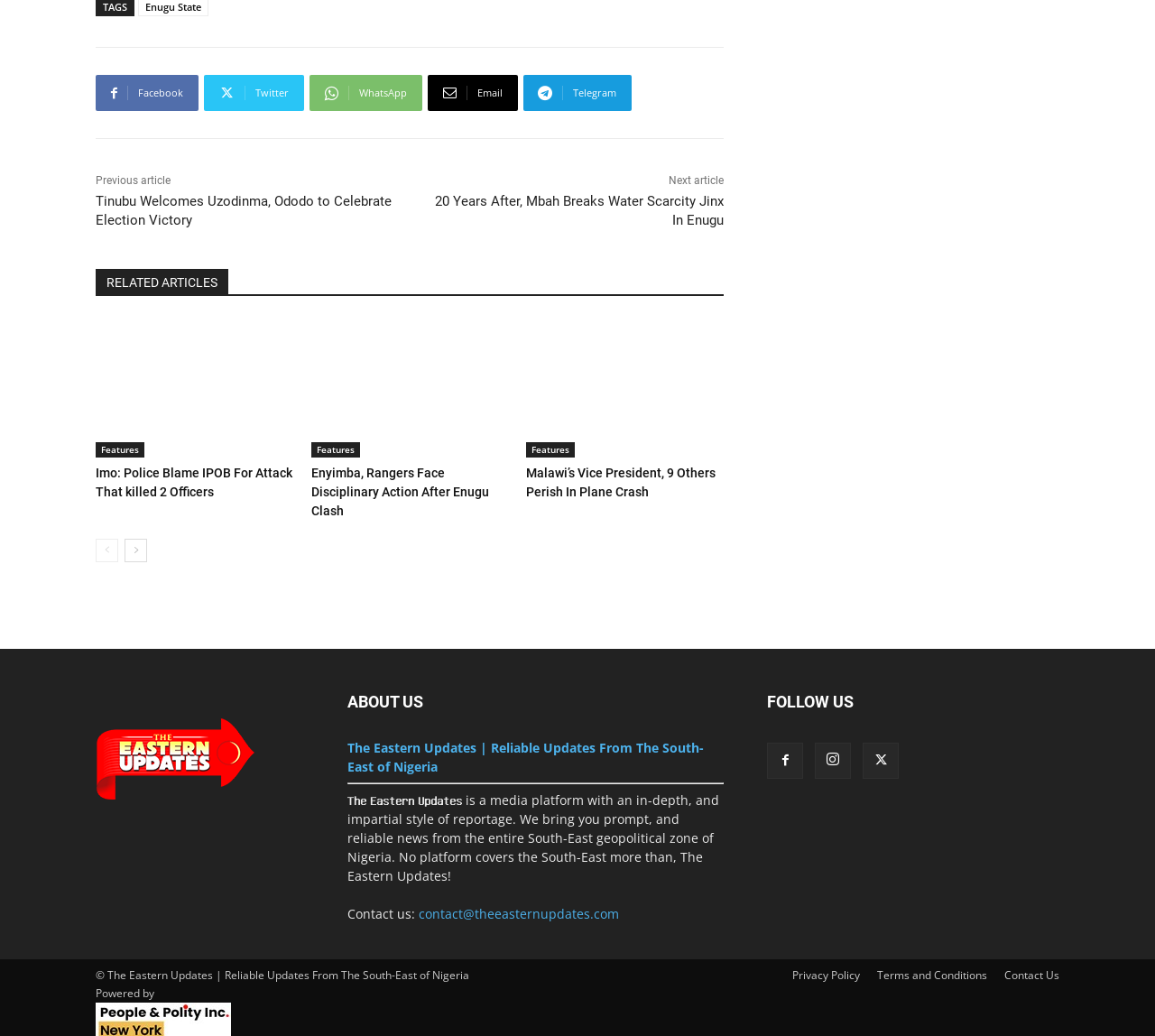Given the element description "Home", identify the bounding box of the corresponding UI element.

None